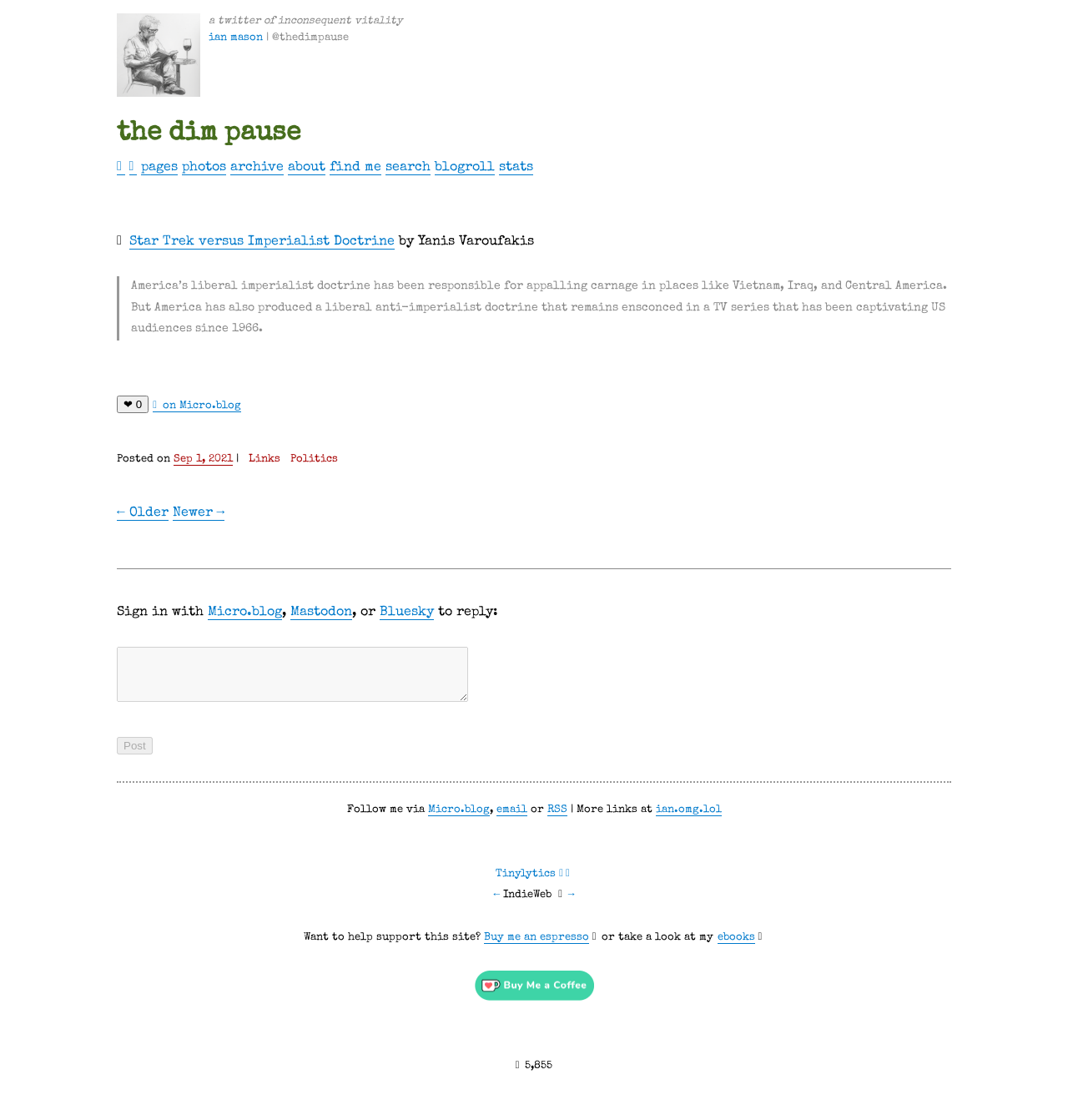Identify the bounding box for the described UI element: "Archive".

[0.216, 0.144, 0.266, 0.156]